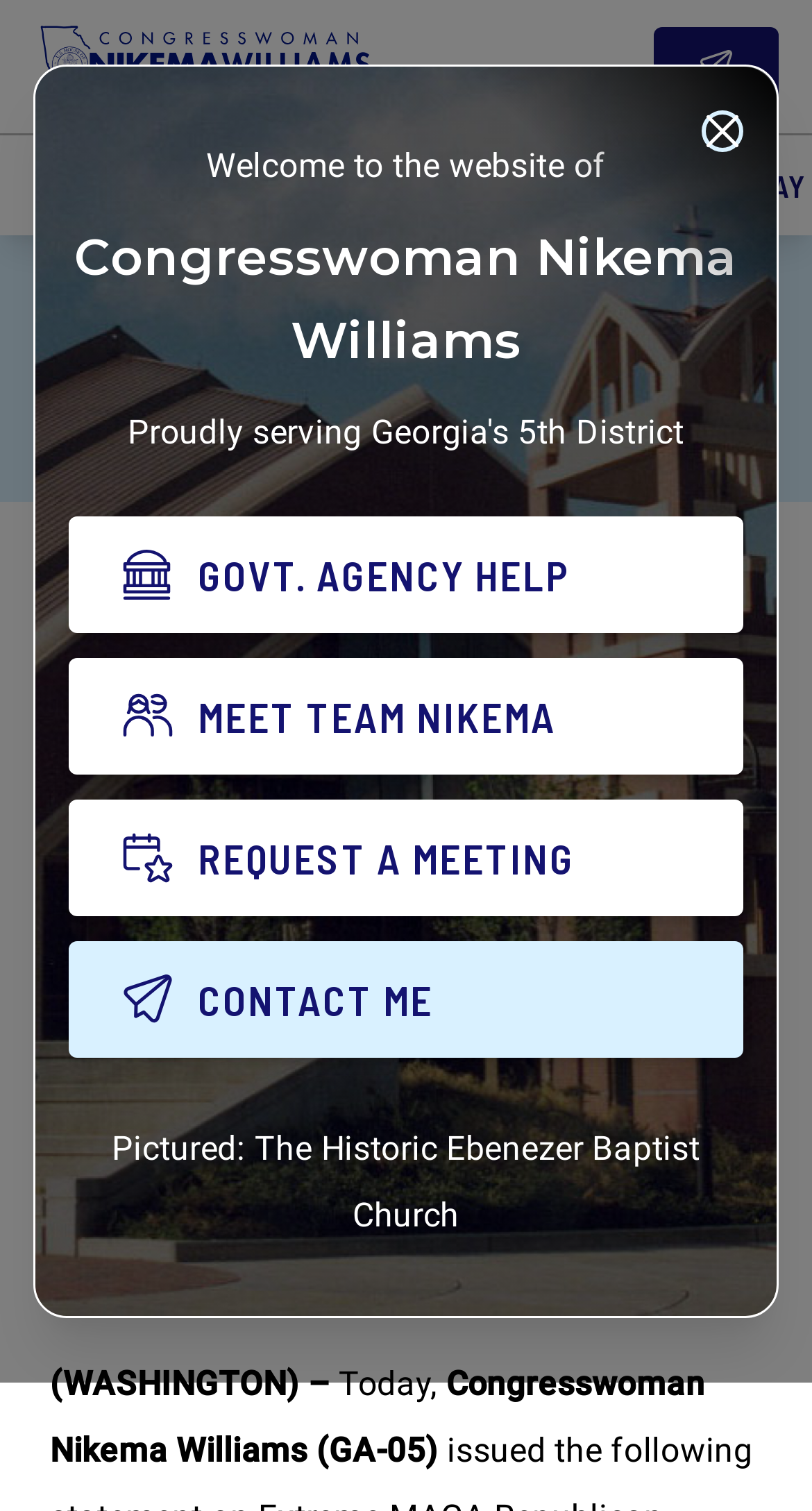Describe all the visual and textual components of the webpage comprehensively.

The webpage appears to be the official website of Congresswoman Nikema Williams, with a prominent statement on Extreme MAGA Republican chaos in the House of Representatives. 

At the top of the page, there is a modal dialog with a "Close" button at the top right corner. Below the dialog, there is a heading that reads "Welcome to the website of Congresswoman Nikema Williams". 

On the top left side, there are several buttons, including "GOVT. AGENCY HELP", "MEET TEAM NIKEMA", "REQUEST A MEETING", and "CONTACT ME". These buttons are aligned vertically and take up a significant portion of the left side of the page. 

On the top right side, there are links to "Home" and "Get Help", as well as a search button. Below these links, there is a horizontal separator line. 

Below the separator line, there are buttons to navigate to different sections of the website, including "ABOUT", "SERVICES", and "PRESS". The "PRESS" button is also a link. 

Further down the page, there is a heading that reads "Congresswoman Nikema Williams’ Statement on Extreme MAGA Republican Chaos". Below this heading, there is a date "Oct 03, 2023" and a statement from Congresswoman Nikema Williams, which starts with "(WASHINGTON) – Today,". 

On the right side of the statement, there are links to share the content on Facebook, Twitter, and email. There is also a link to "Resources" and another link to "Press" below the statement. 

At the bottom of the page, there is an image with a caption "Pictured: The Historic Ebenezer Baptist Church".